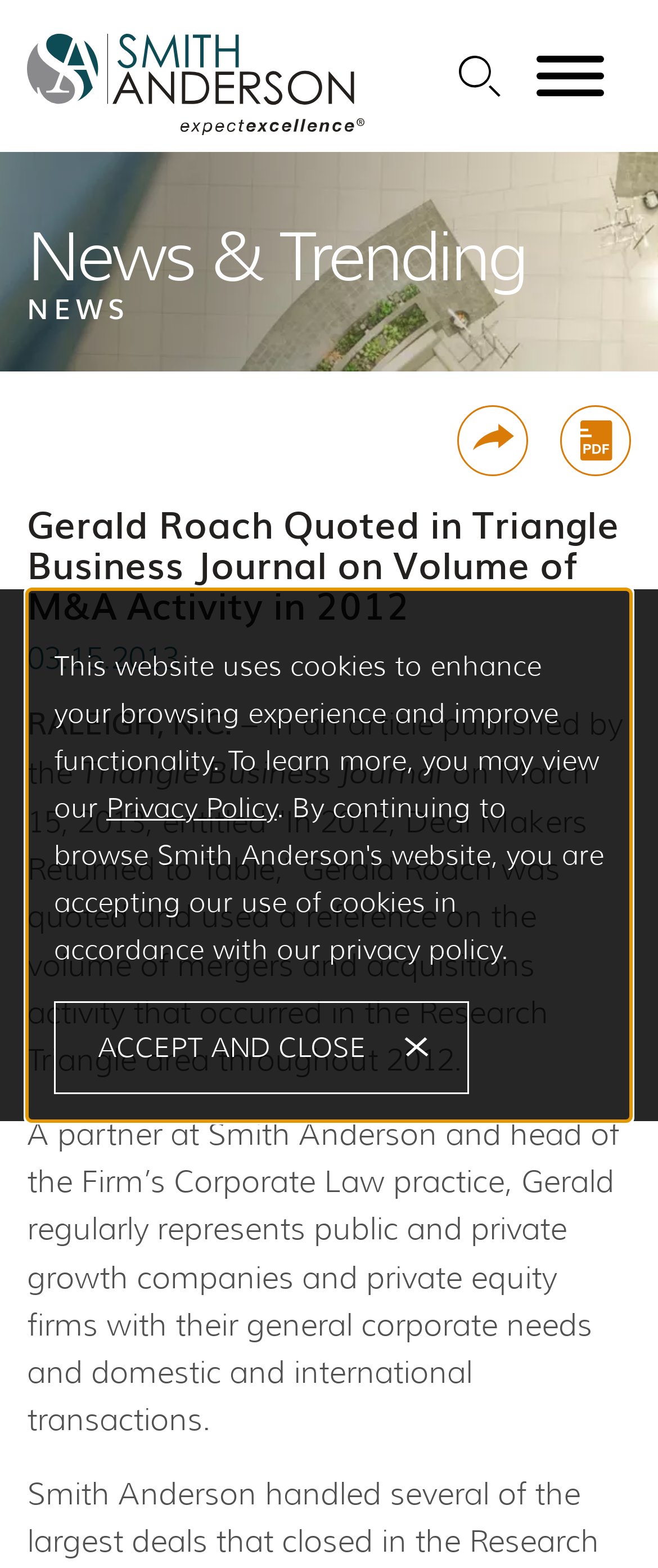Please identify the bounding box coordinates of the region to click in order to complete the task: "Click the Smith Anderson Logo". The coordinates must be four float numbers between 0 and 1, specified as [left, top, right, bottom].

[0.041, 0.022, 0.554, 0.086]